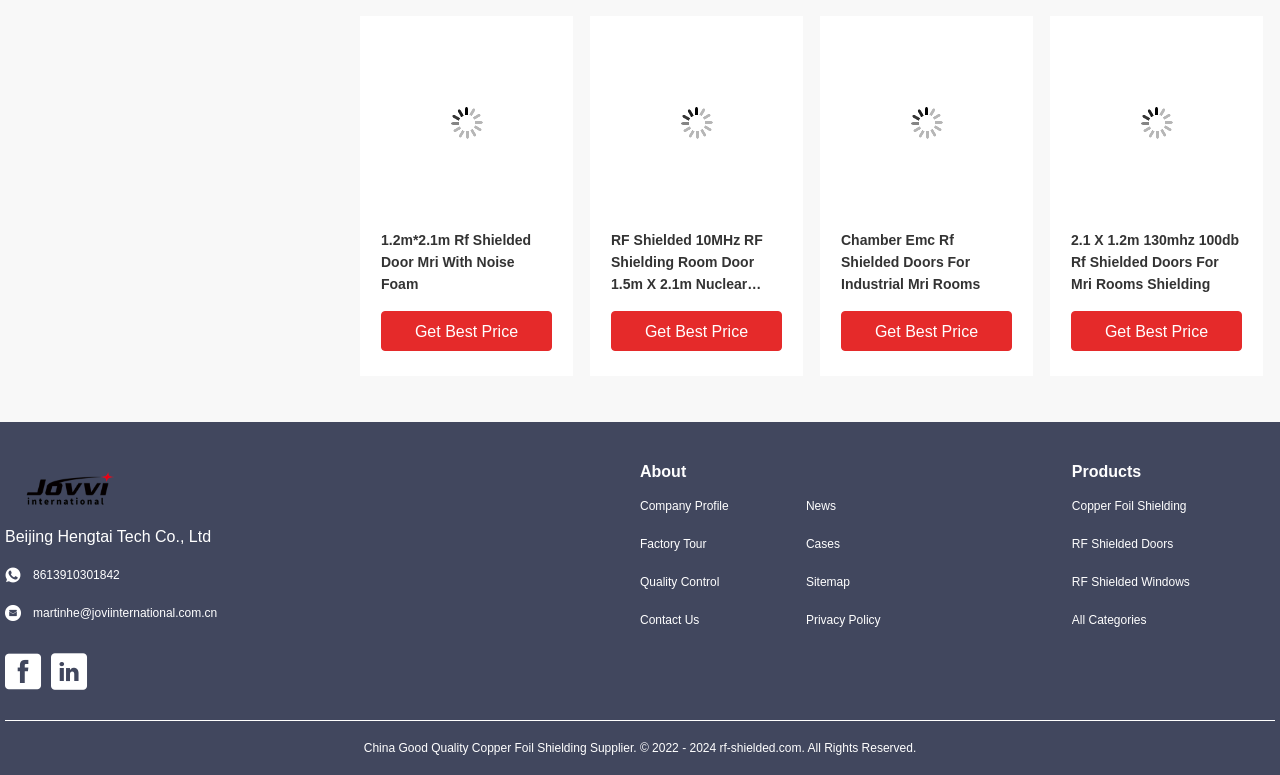Using the details from the image, please elaborate on the following question: What is the contact email?

I found the contact email by looking at the link with the email address at the bottom of the webpage.